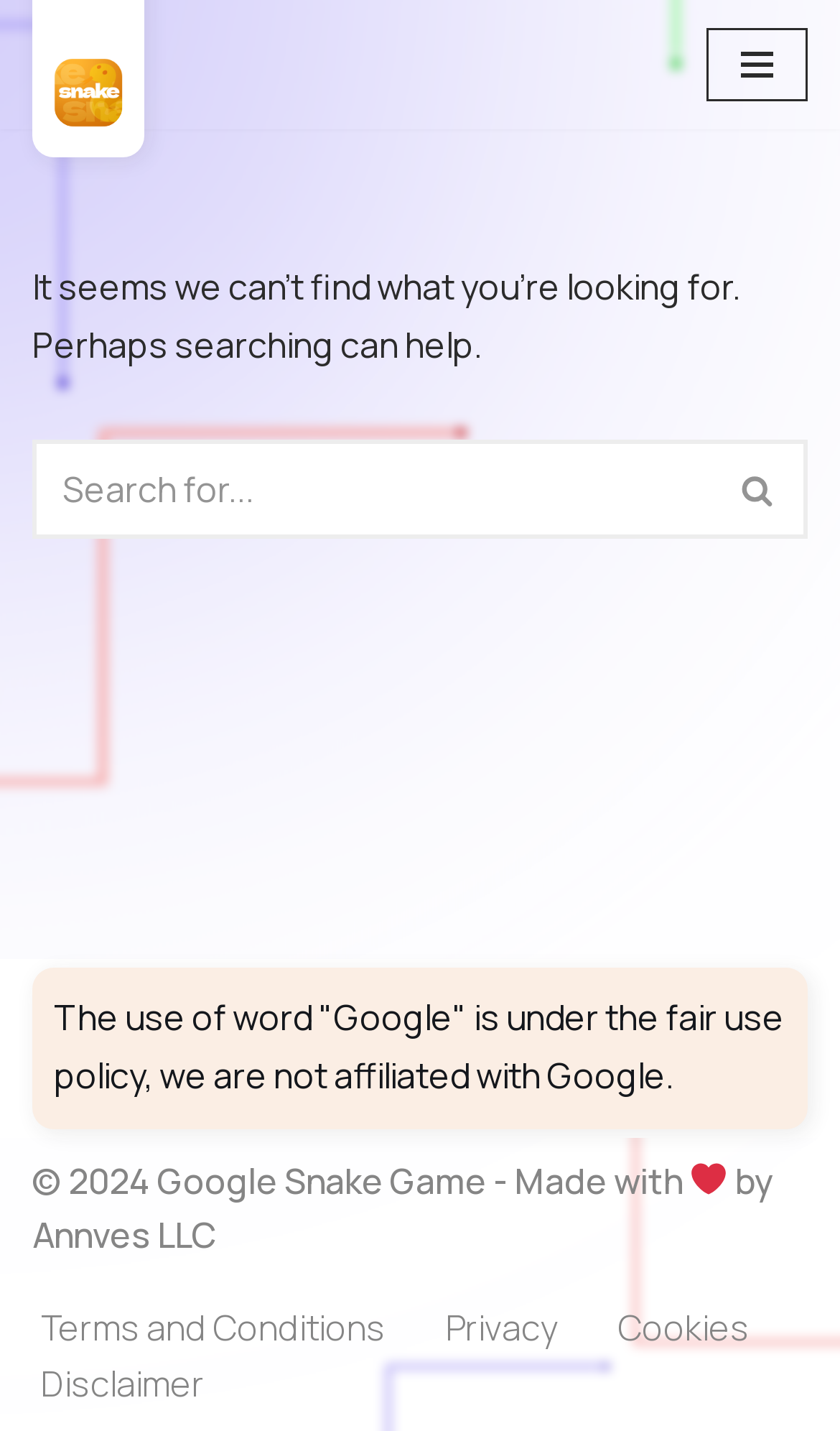Locate the bounding box coordinates of the item that should be clicked to fulfill the instruction: "Click the Skip to content link".

[0.0, 0.048, 0.077, 0.078]